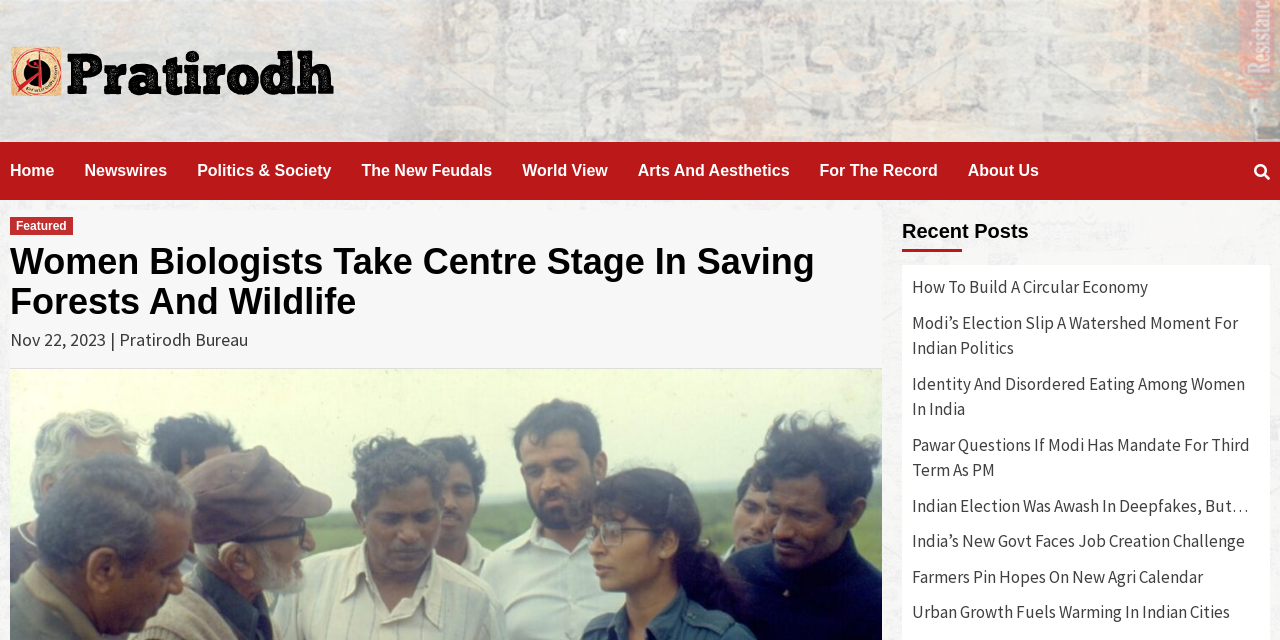Determine the heading of the webpage and extract its text content.

Women Biologists Take Centre Stage In Saving Forests And Wildlife